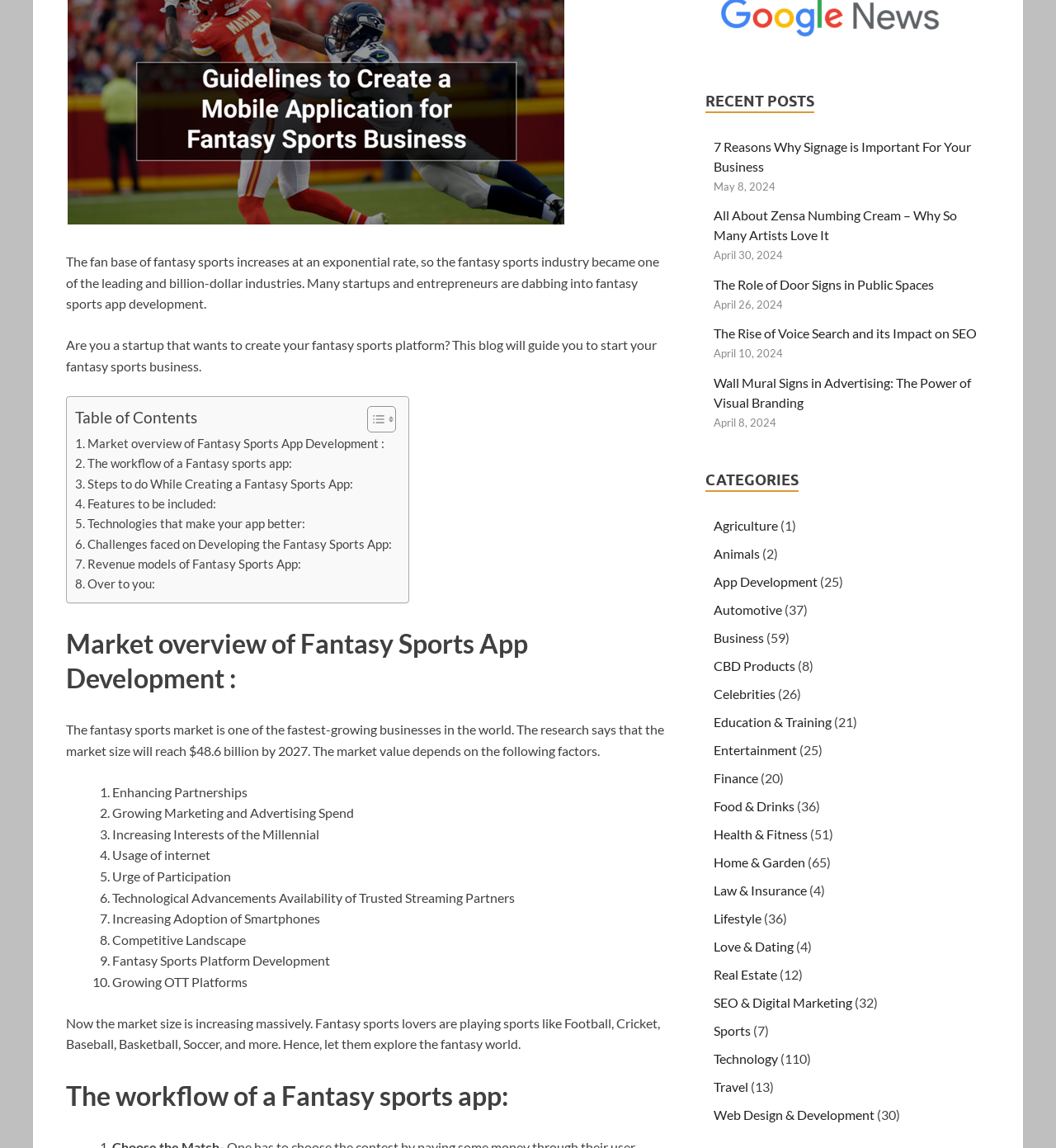Using the provided element description: "CBD Products", identify the bounding box coordinates. The coordinates should be four floats between 0 and 1 in the order [left, top, right, bottom].

[0.676, 0.573, 0.753, 0.586]